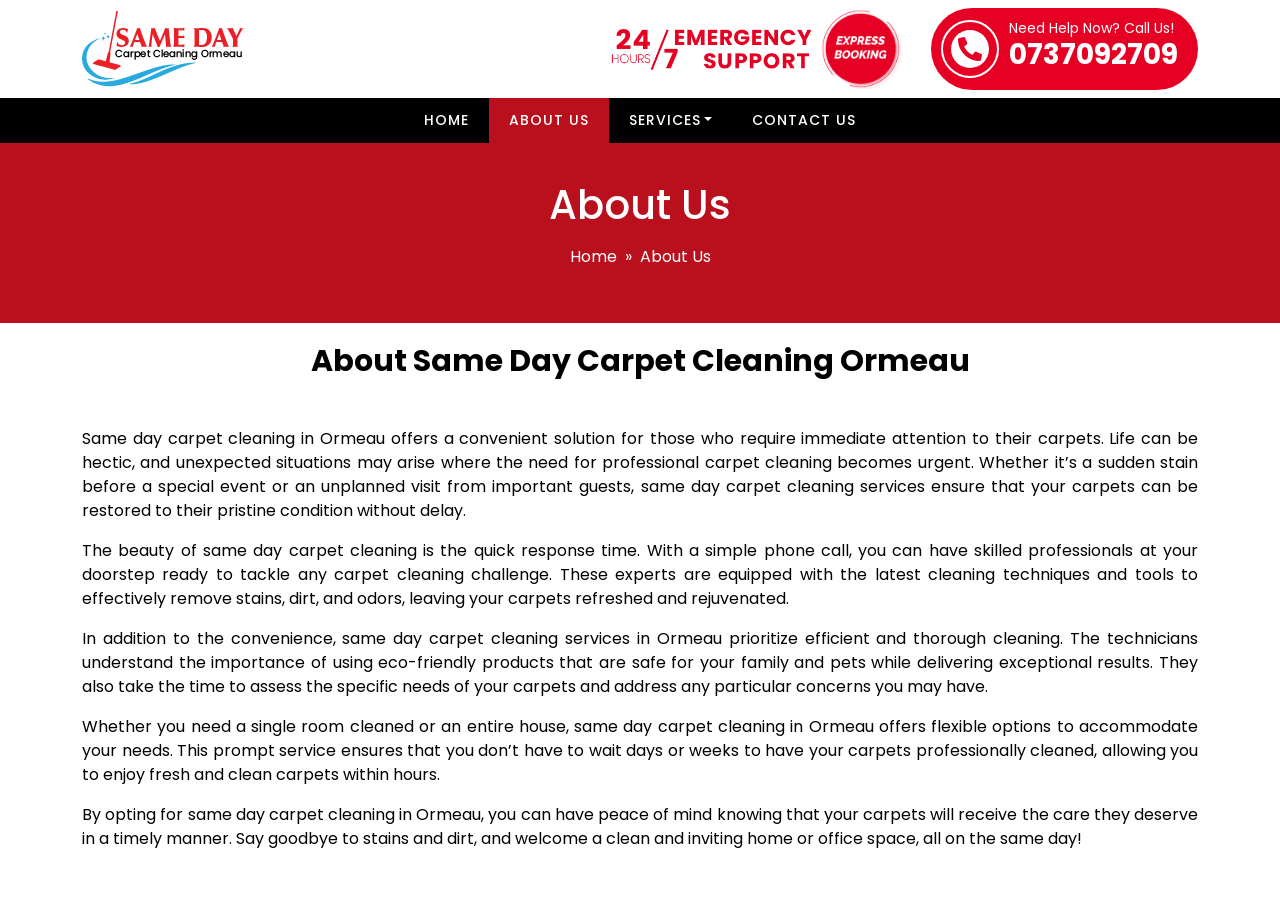How many rooms can be cleaned with same day carpet cleaning?
Look at the image and respond with a one-word or short phrase answer.

Any number